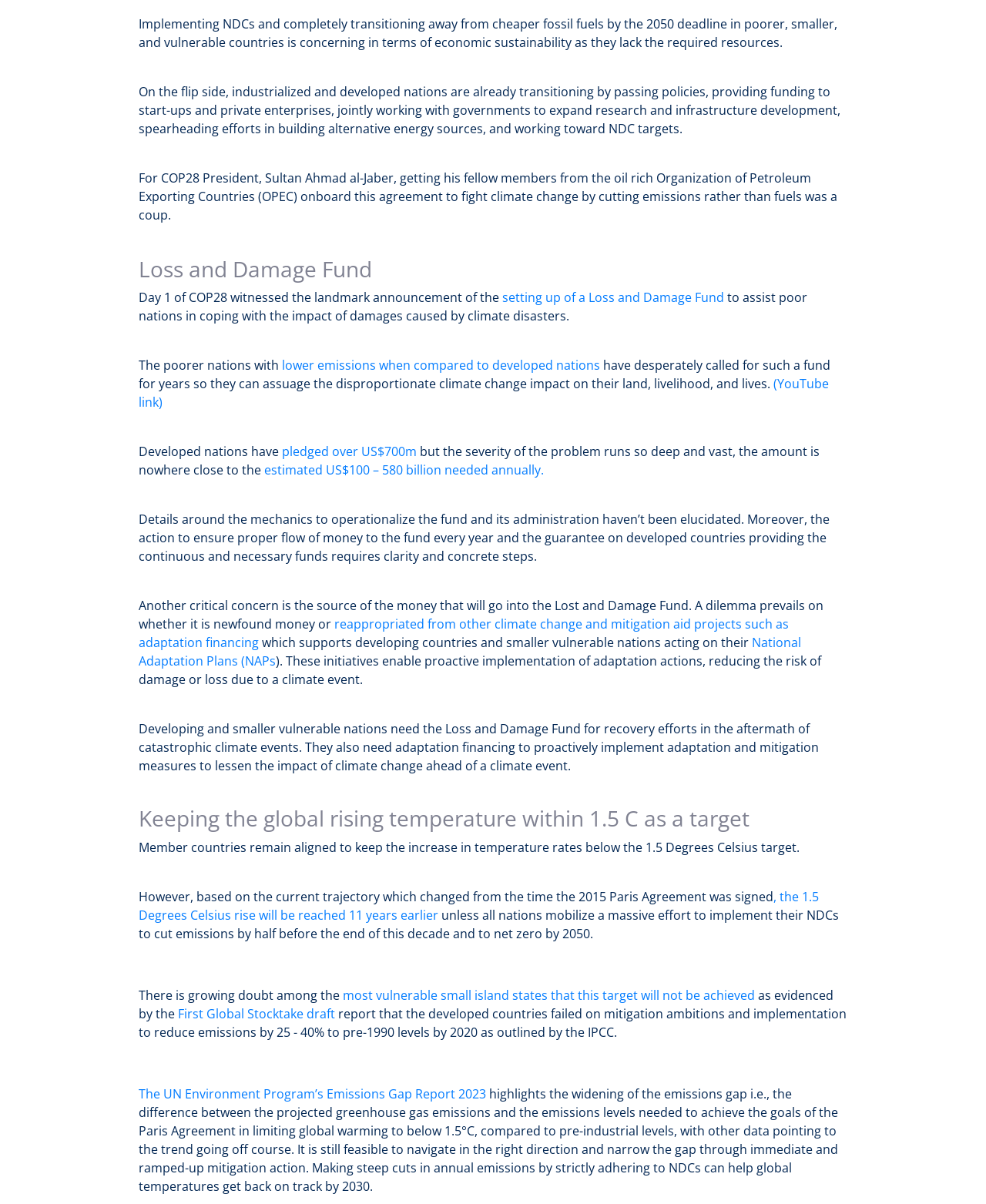Please find and report the bounding box coordinates of the element to click in order to perform the following action: "Read about the First Global Stocktake draft report". The coordinates should be expressed as four float numbers between 0 and 1, in the format [left, top, right, bottom].

[0.18, 0.835, 0.34, 0.849]